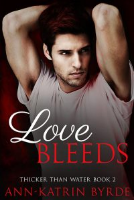Describe all the important aspects and features visible in the image.

The image features the book cover for "Love Bleeds," which is the second installment in the "Thicker Than Water" series by Ann-Katrin Byrde. The cover showcases a striking male figure, with a serious expression, posing confidently with his arms raised. The background is tinted in deep red tones, which accentuate the intense theme of the book. The title "Love Bleeds" is prominently displayed in bold, white lettering, contrasting sharply against the darker backdrop, while the author's name is elegantly placed at the bottom. This cover design effectively captures the emotional and possibly tumultuous nature suggested by the title.